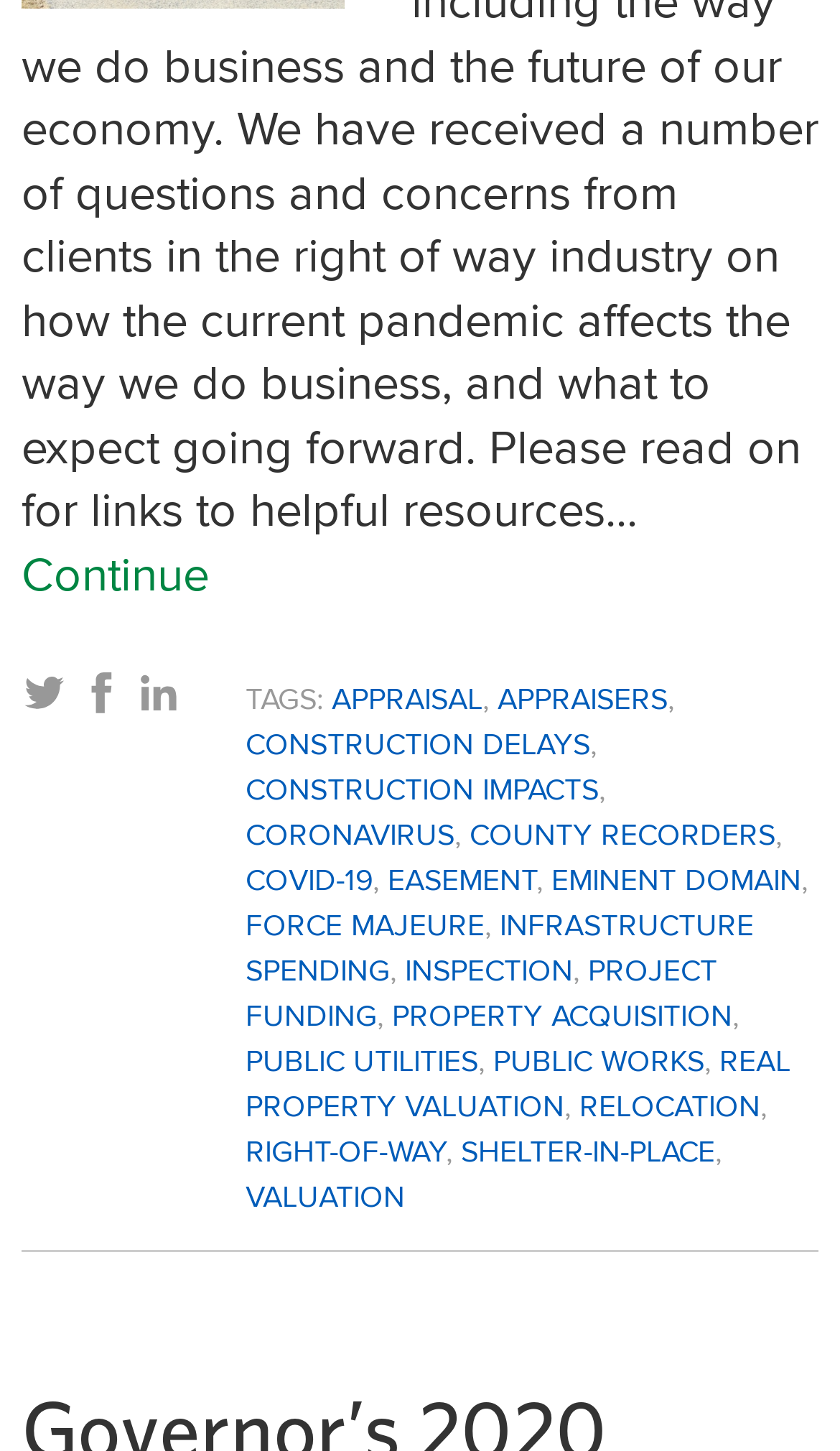Kindly determine the bounding box coordinates of the area that needs to be clicked to fulfill this instruction: "learn about COVID-19".

[0.292, 0.591, 0.444, 0.621]